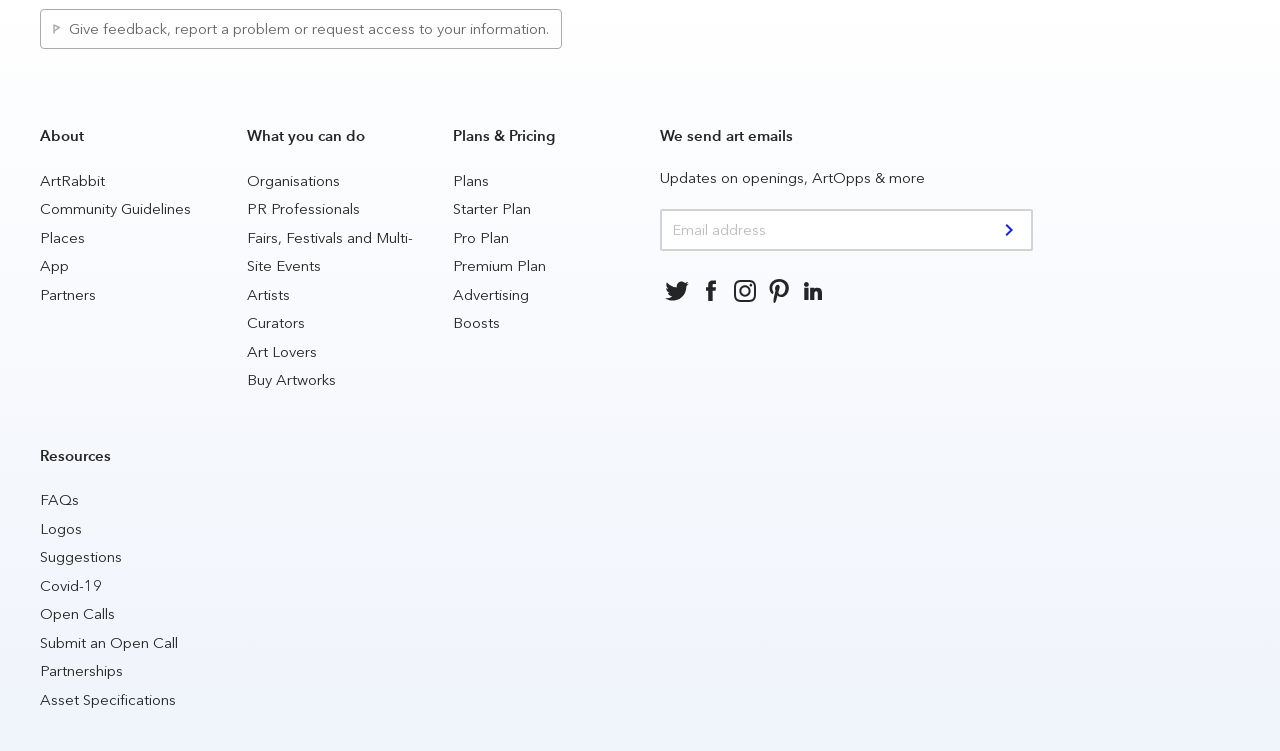Determine the bounding box coordinates of the element that should be clicked to execute the following command: "Get started with the starter plan".

[0.354, 0.266, 0.415, 0.29]